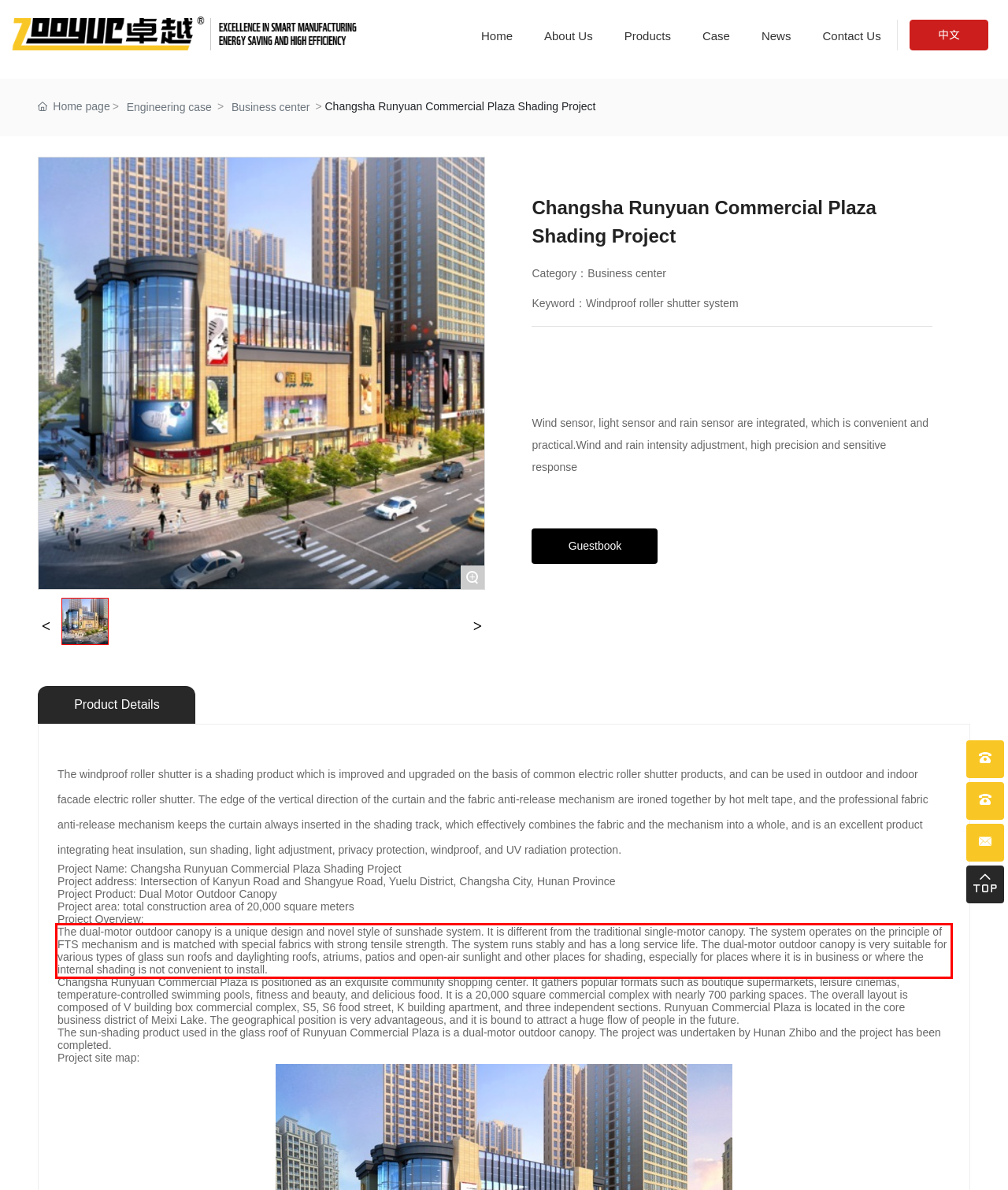Examine the webpage screenshot, find the red bounding box, and extract the text content within this marked area.

The dual-motor outdoor canopy is a unique design and novel style of sunshade system. It is different from the traditional single-motor canopy. The system operates on the principle of FTS mechanism and is matched with special fabrics with strong tensile strength. The system runs stably and has a long service life. The dual-motor outdoor canopy is very suitable for various types of glass sun roofs and daylighting roofs, atriums, patios and open-air sunlight and other places for shading, especially for places where it is in business or where the internal shading is not convenient to install.